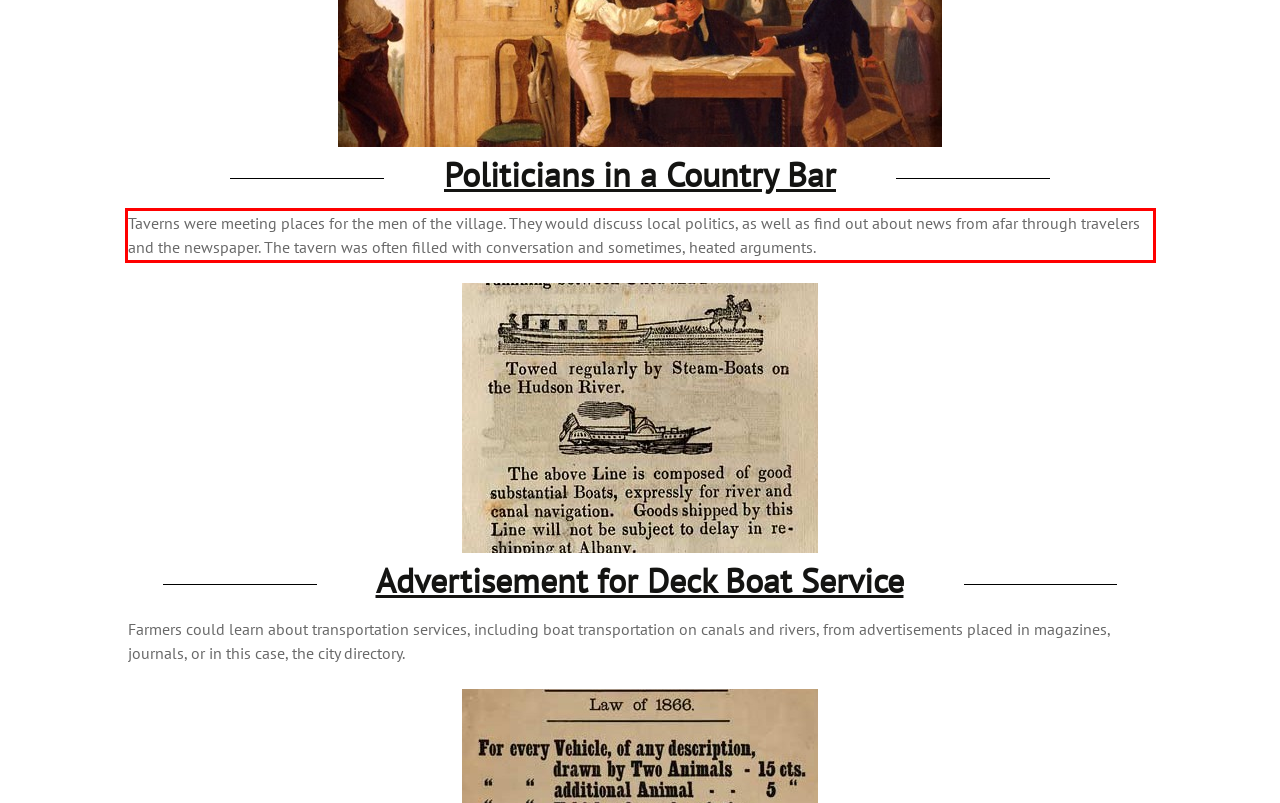Review the screenshot of the webpage and recognize the text inside the red rectangle bounding box. Provide the extracted text content.

Taverns were meeting places for the men of the village. They would discuss local politics, as well as find out about news from afar through travelers and the newspaper. The tavern was often filled with conversation and sometimes, heated arguments.